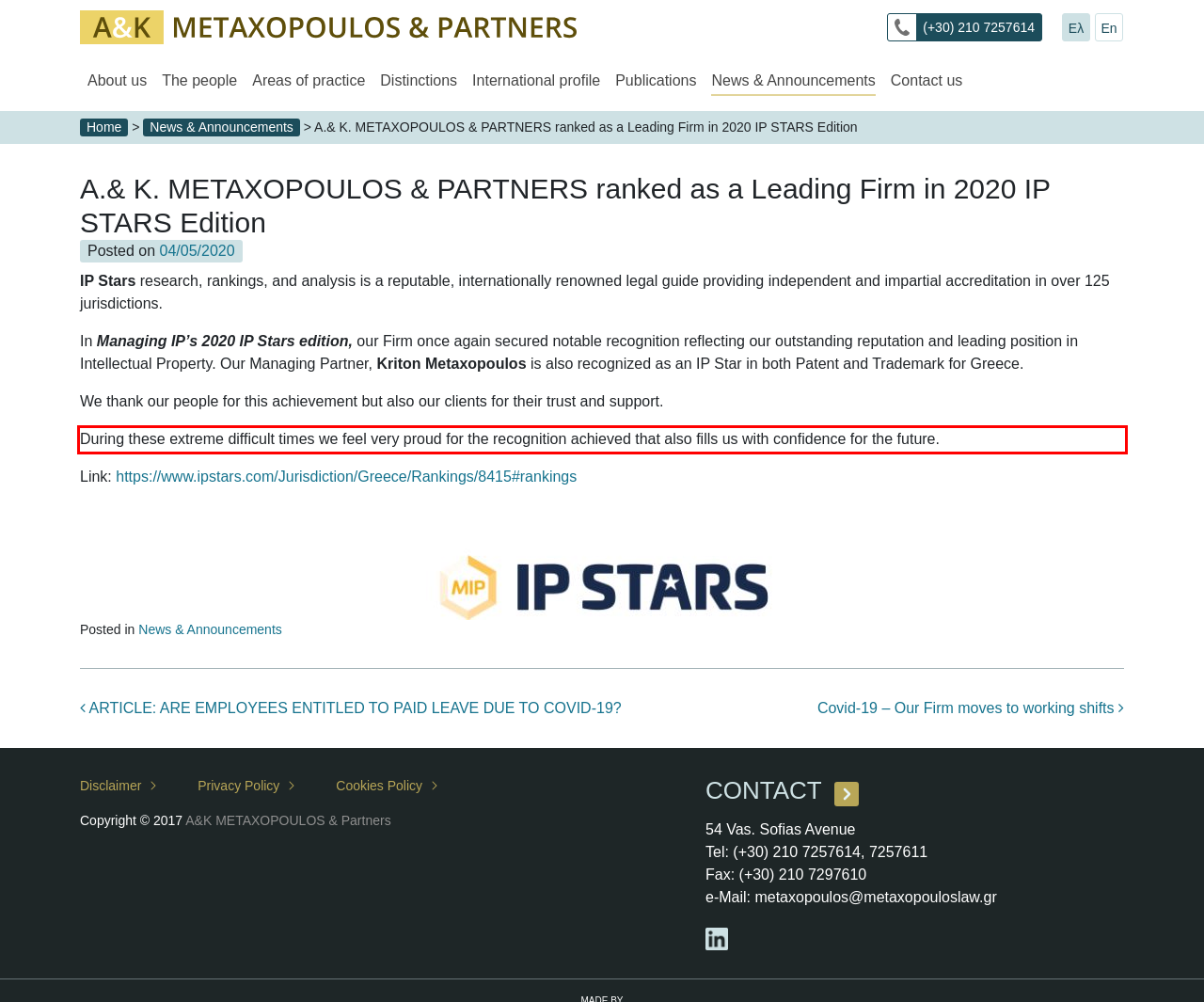From the provided screenshot, extract the text content that is enclosed within the red bounding box.

During these extreme difficult times we feel very proud for the recognition achieved that also fills us with confidence for the future.